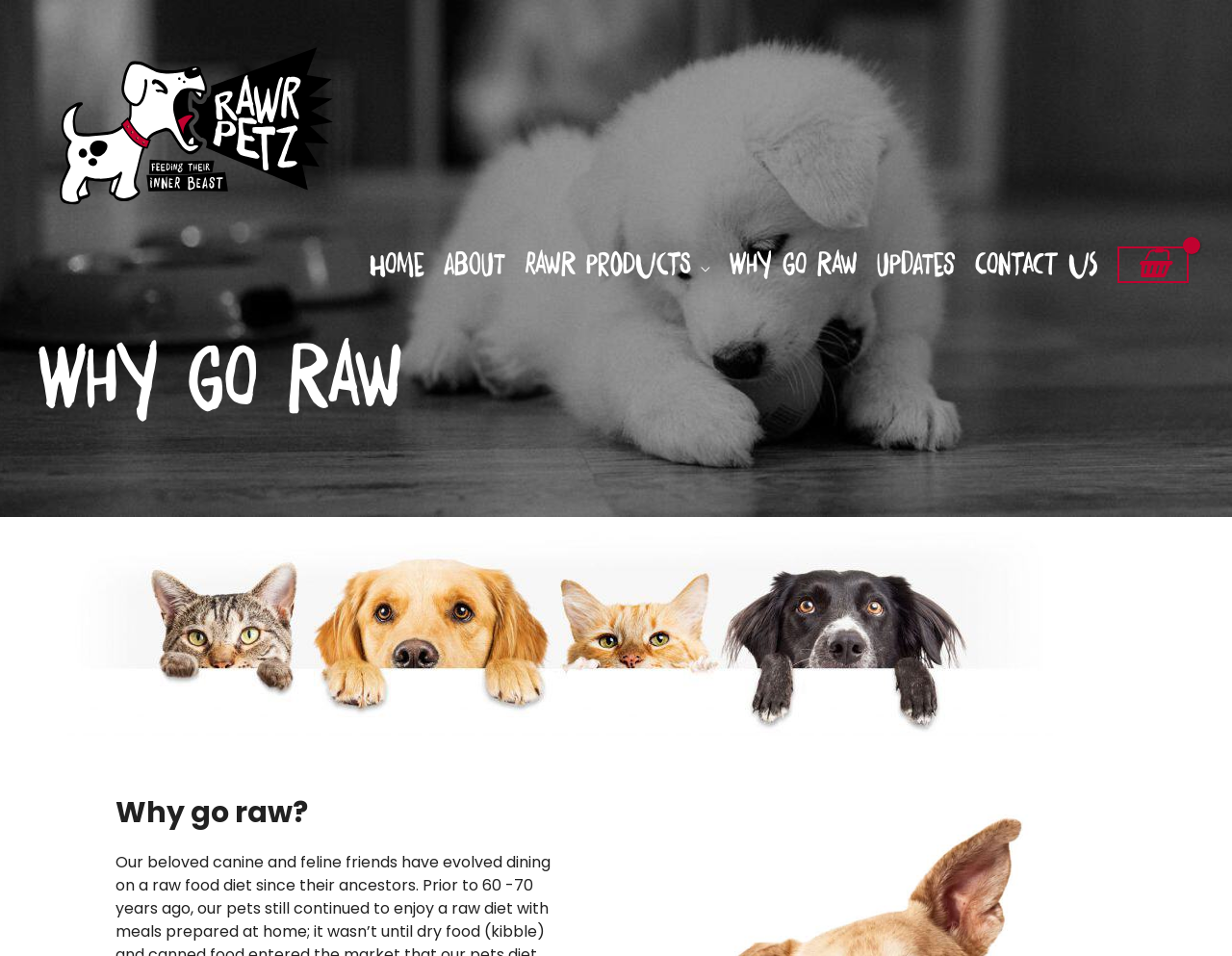Locate the bounding box coordinates of the area where you should click to accomplish the instruction: "read why go raw".

[0.031, 0.348, 0.734, 0.451]